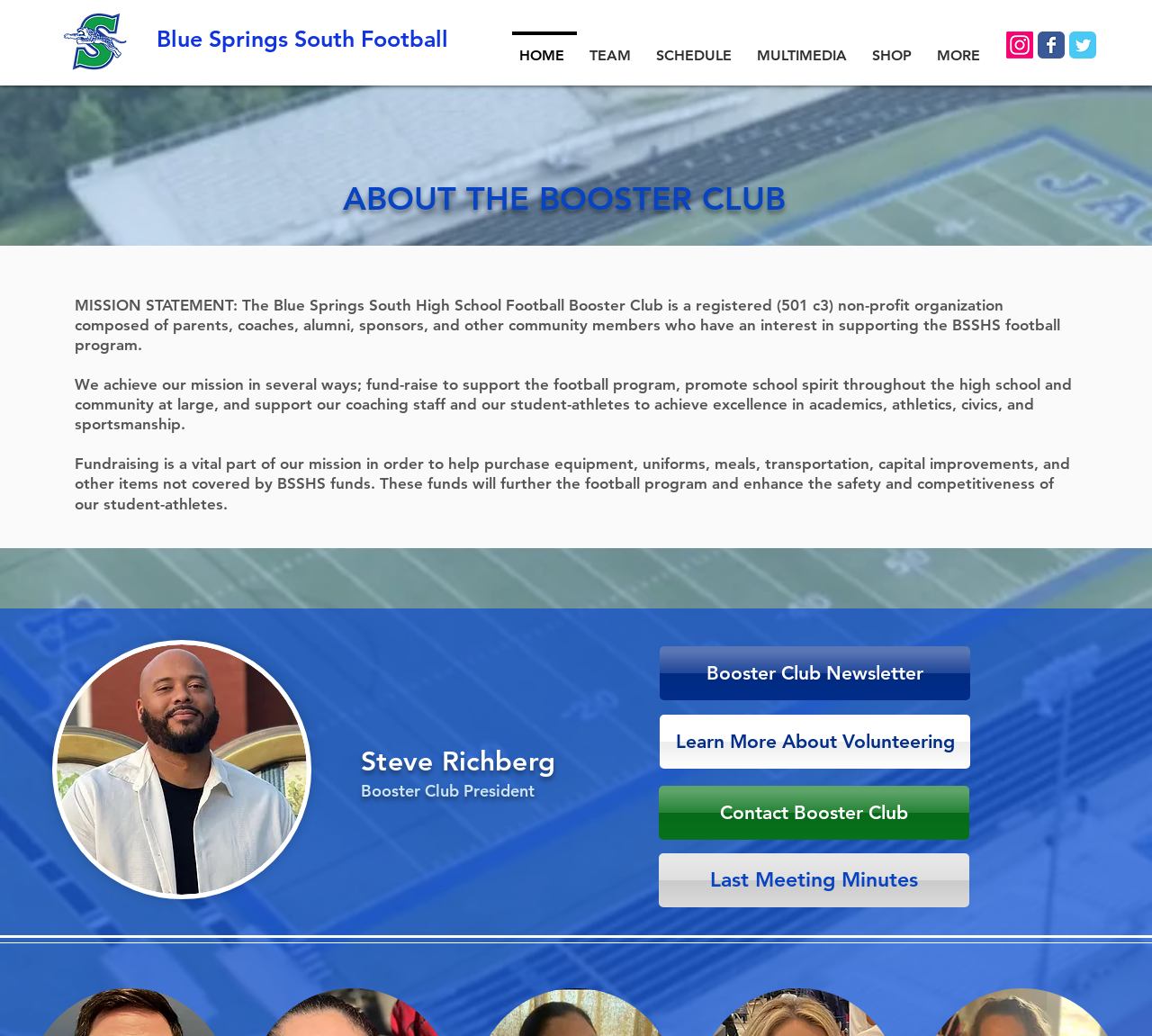How many social media links are there?
Provide a short answer using one word or a brief phrase based on the image.

3